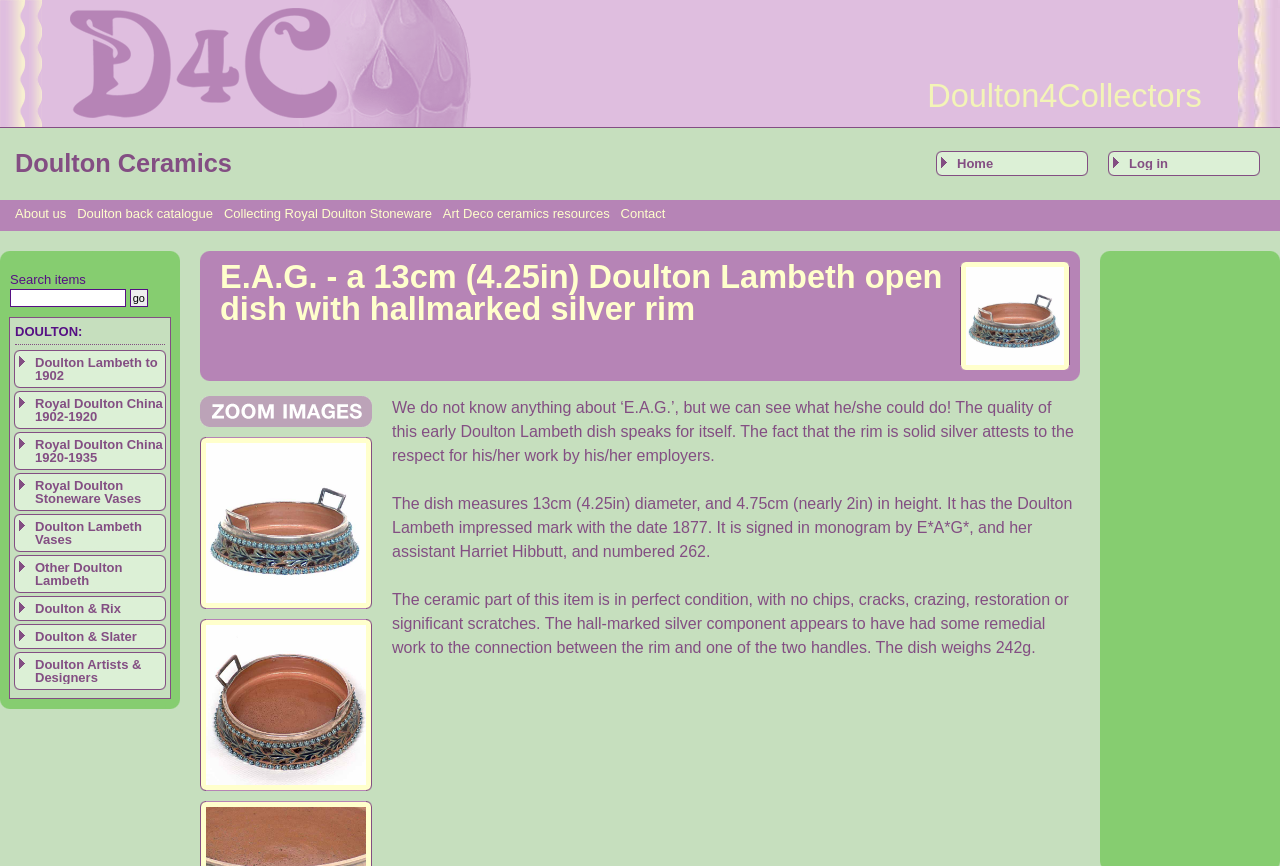Mark the bounding box of the element that matches the following description: "aria-label="Advertisement" name="aswift_1" title="Advertisement"".

[0.867, 0.301, 0.992, 0.994]